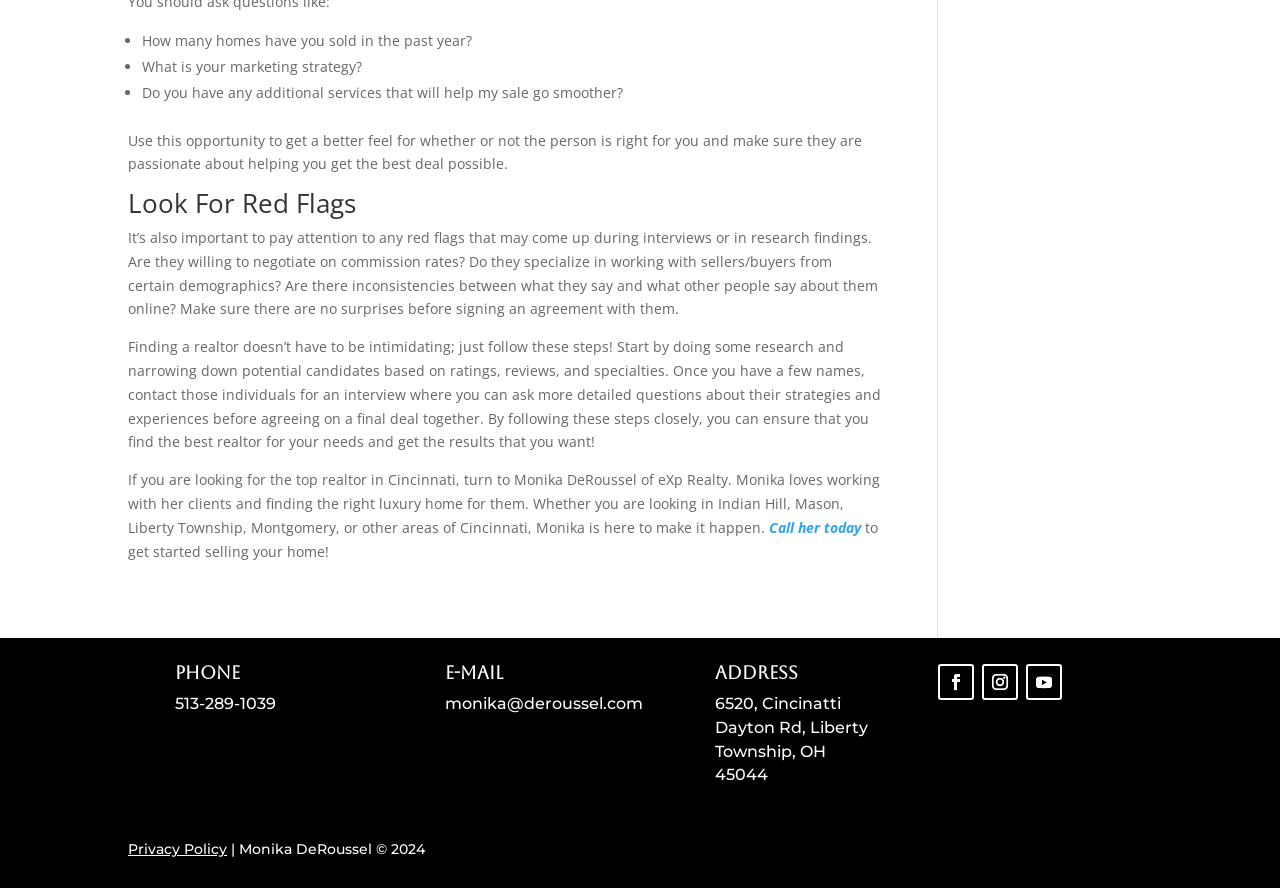Specify the bounding box coordinates of the element's area that should be clicked to execute the given instruction: "Click 'Follow on LinkedIn'". The coordinates should be four float numbers between 0 and 1, i.e., [left, top, right, bottom].

[0.836, 0.75, 0.861, 0.786]